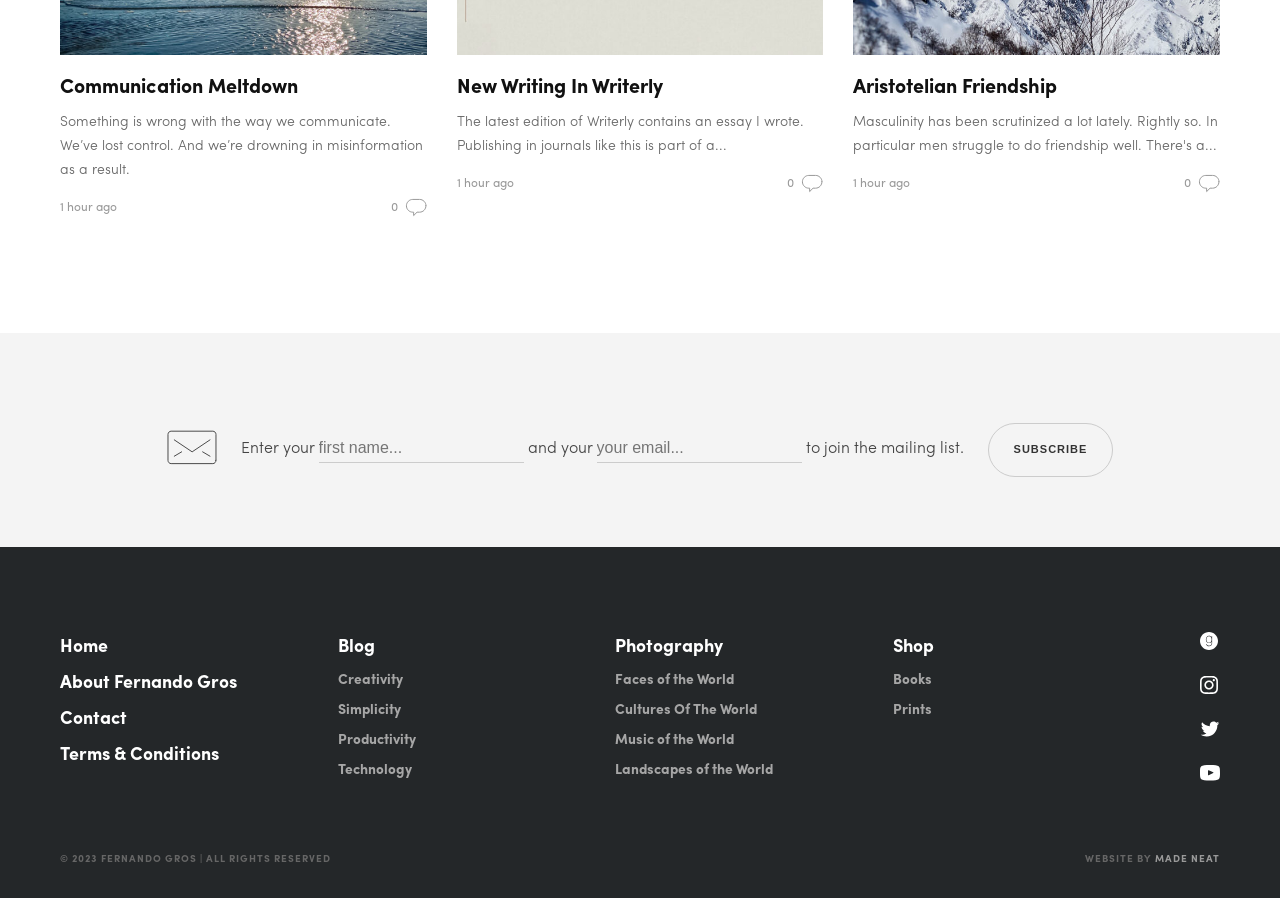Please look at the image and answer the question with a detailed explanation: What is the author's name?

The webpage has a footer section with a copyright notice that mentions '2023 FERNANDO GROS | ALL RIGHTS RESERVED', which suggests that the author's name is Fernando Gros.